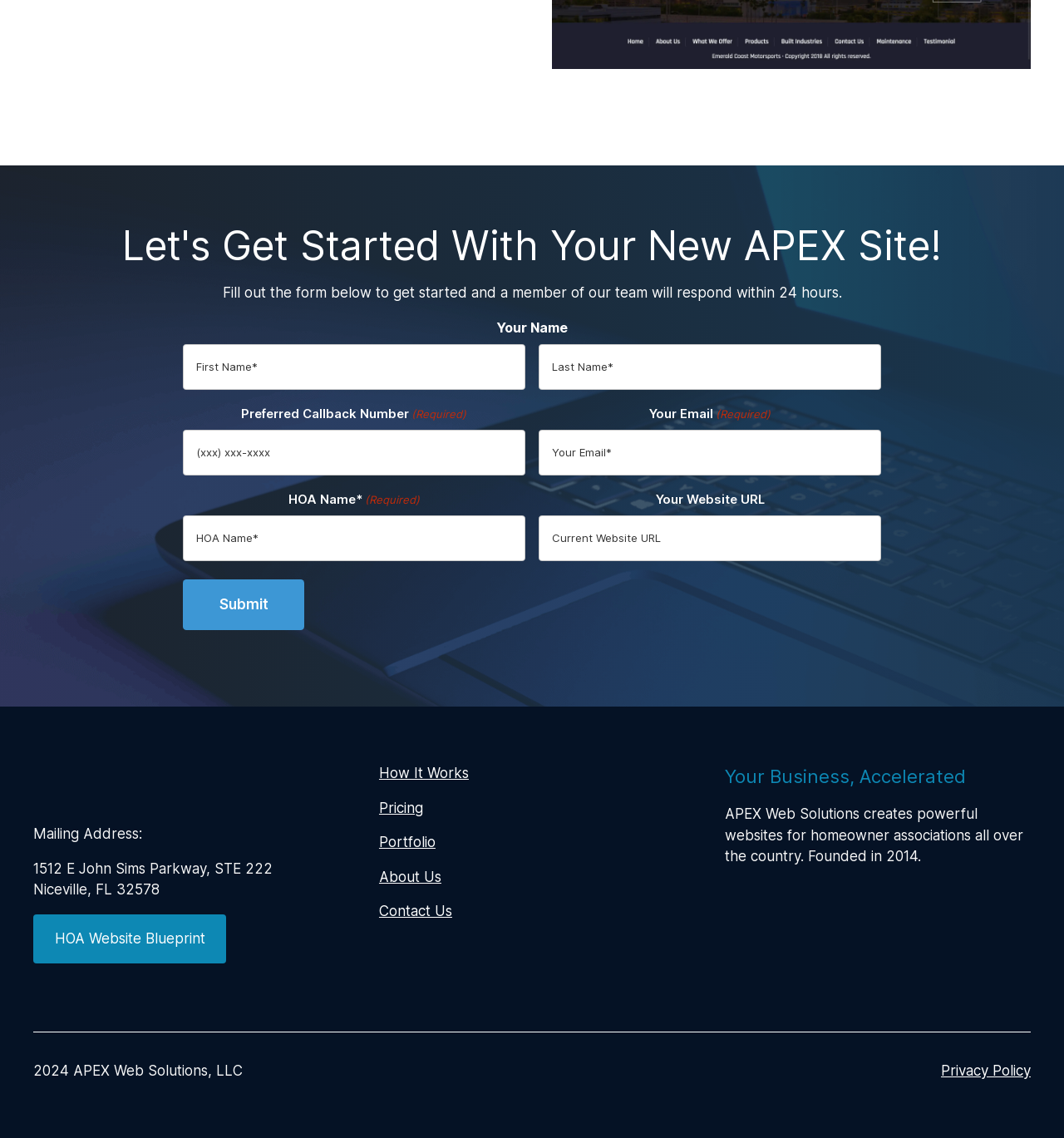Please find the bounding box coordinates of the element that must be clicked to perform the given instruction: "Enter your first name". The coordinates should be four float numbers from 0 to 1, i.e., [left, top, right, bottom].

[0.172, 0.302, 0.493, 0.342]